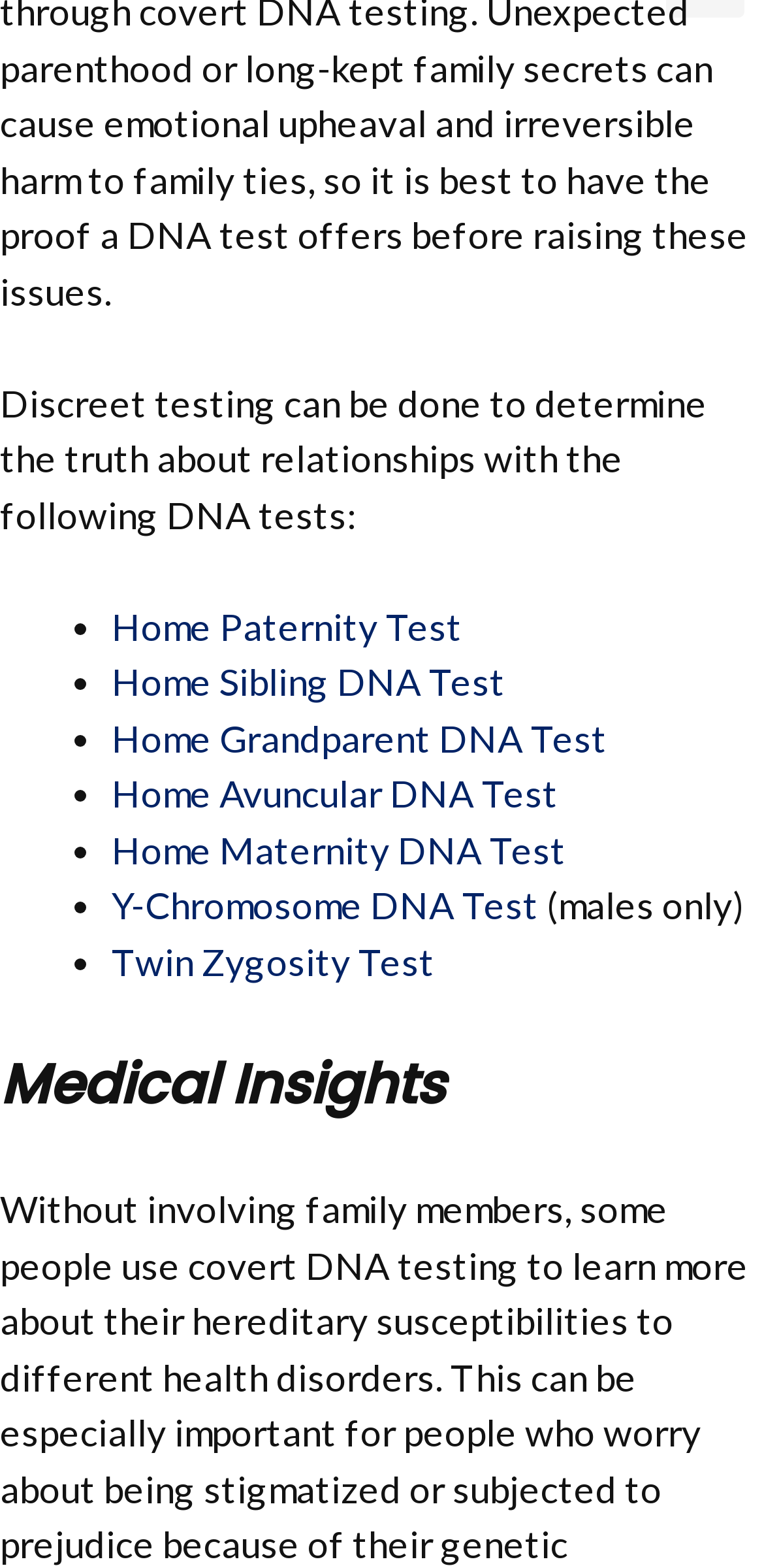Find the bounding box coordinates of the area that needs to be clicked in order to achieve the following instruction: "contact us". The coordinates should be specified as four float numbers between 0 and 1, i.e., [left, top, right, bottom].

None